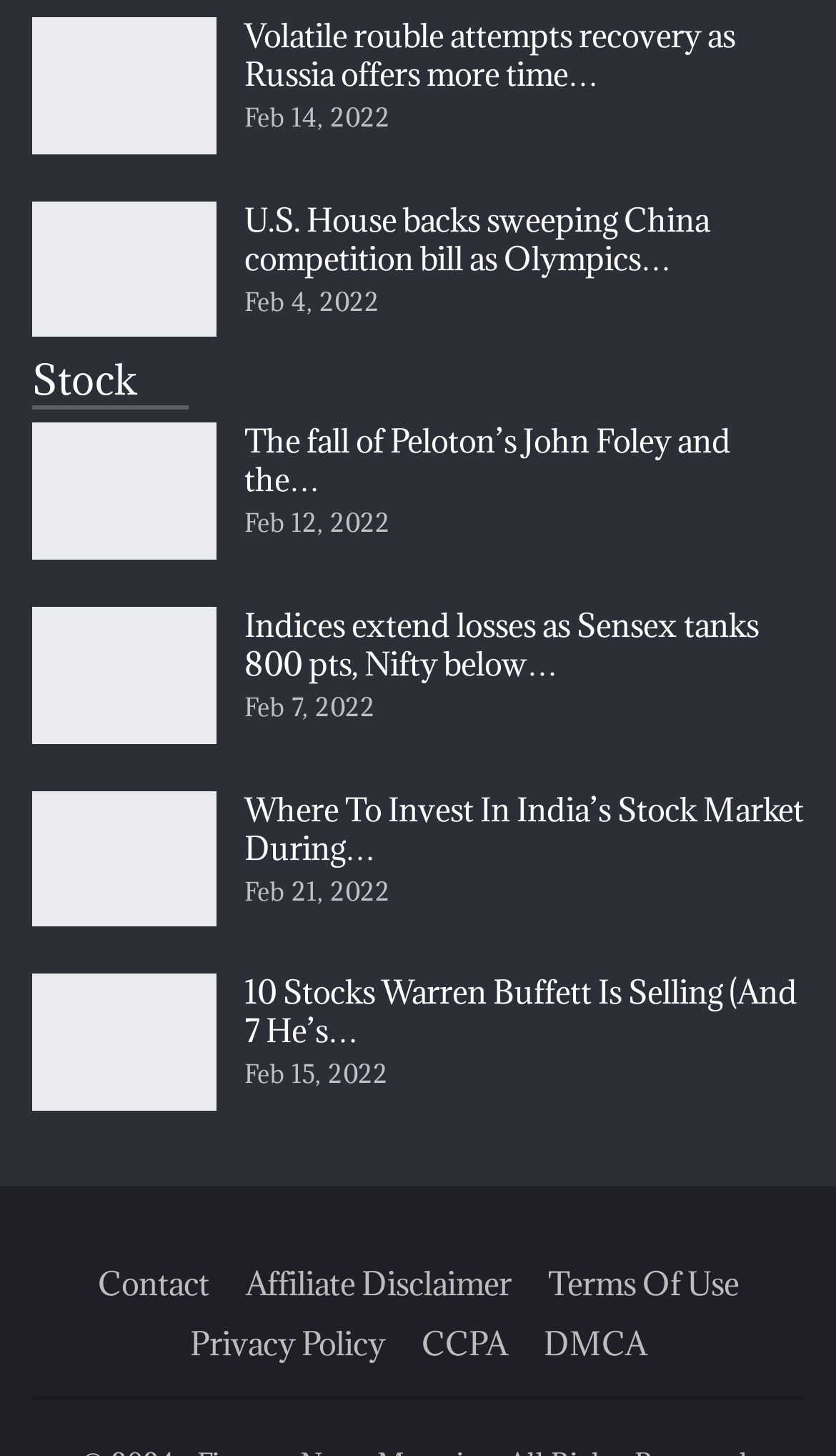Answer in one word or a short phrase: 
What is the title of the article below 'Indices extend losses as Sensex tanks 800 pts, Nifty below…'?

Where To Invest In India’s Stock Market During…